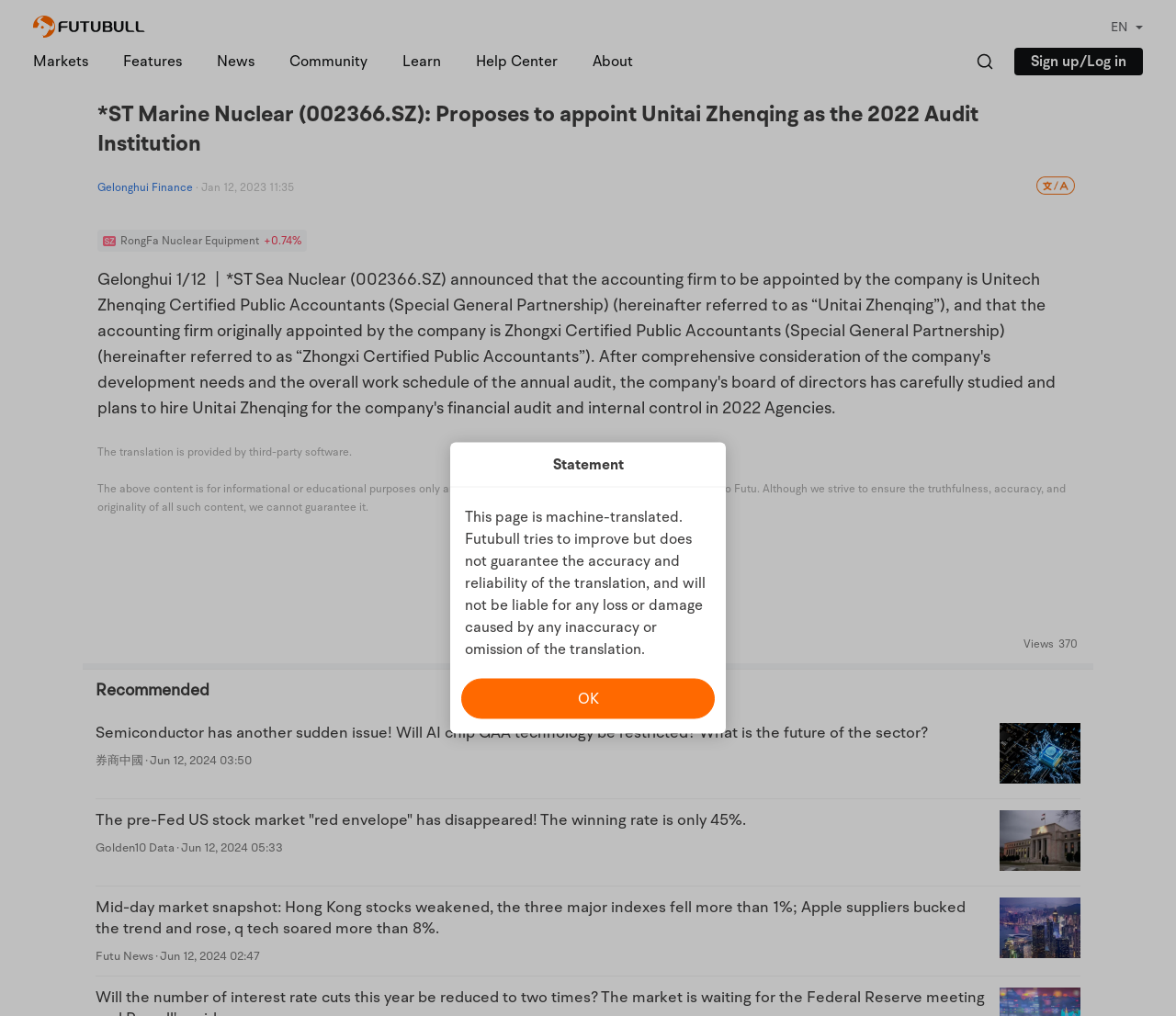Describe all significant elements and features of the webpage.

This webpage appears to be a news article or financial report page. At the top left, there is a logo link "futuhklogo" and a language selection option "EN". Below these, there are several navigation links, including "Markets", "Features", "News", "Community", and "Learn". On the top right, there is a search bar and a "Sign up/Log in" button.

The main content of the page is an article with the title "*ST Marine Nuclear (002366.SZ): Proposes to appoint Unitai Zhenqing as the 2022 Audit Institution". Below the title, there is a link to "Gelonghui Finance" and a timestamp "Jan 12, 2023 11:35". The article content is not explicitly described, but it seems to be related to financial news.

On the right side of the article, there are several links to other news articles, including "RongFa Nuclear Equipment +0.74%", "Semiconductor has another sudden issue!", "The pre-Fed US stock market 'red envelope' has disappeared!", and "Mid-day market snapshot: Hong Kong stocks weakened...". Each of these links has a corresponding image.

At the bottom of the page, there are several disclaimers and notices, including a statement about the translation of the content and a warning about the accuracy of the information provided. There is also a "Like" button and a "Views" counter with the number "370".